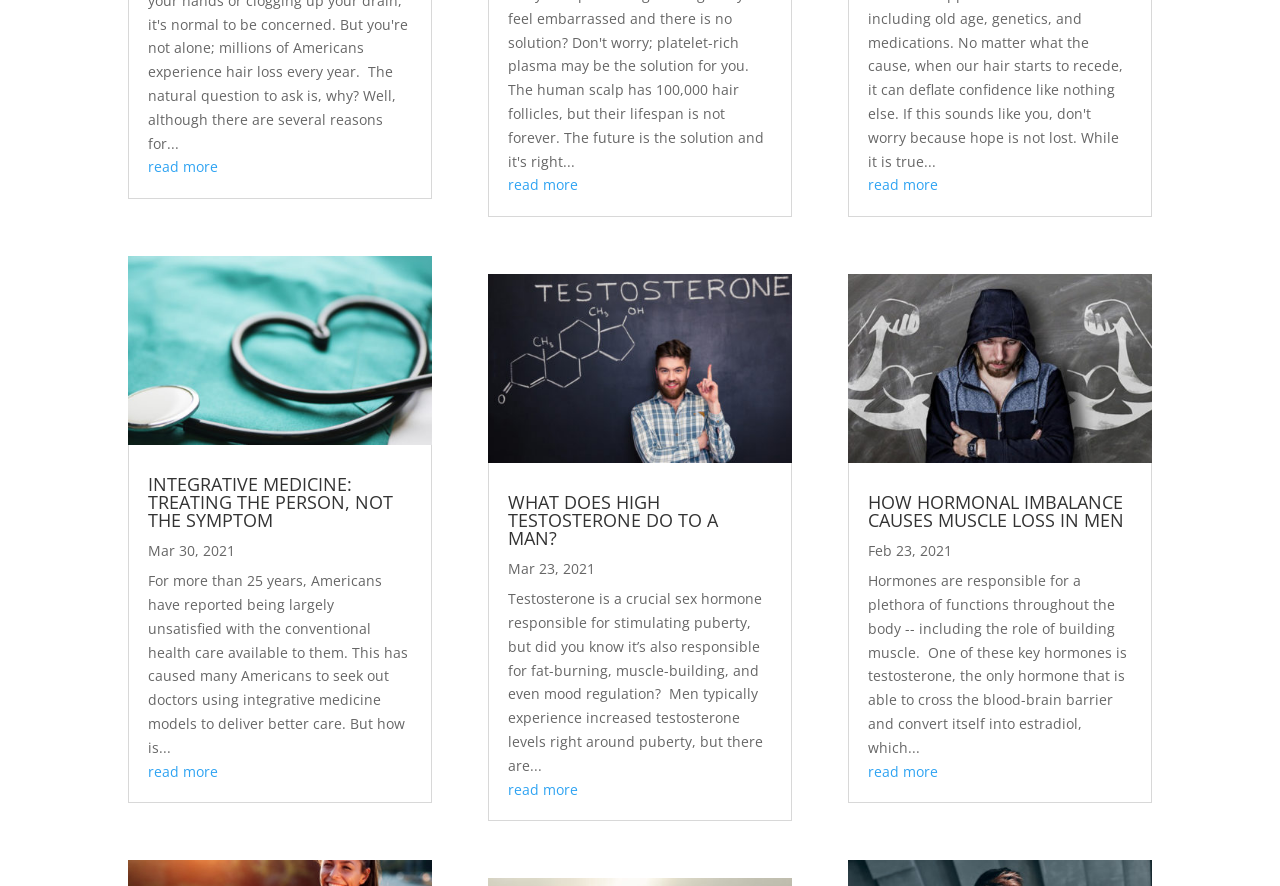How many 'read more' links are on the webpage?
Refer to the image and answer the question using a single word or phrase.

5